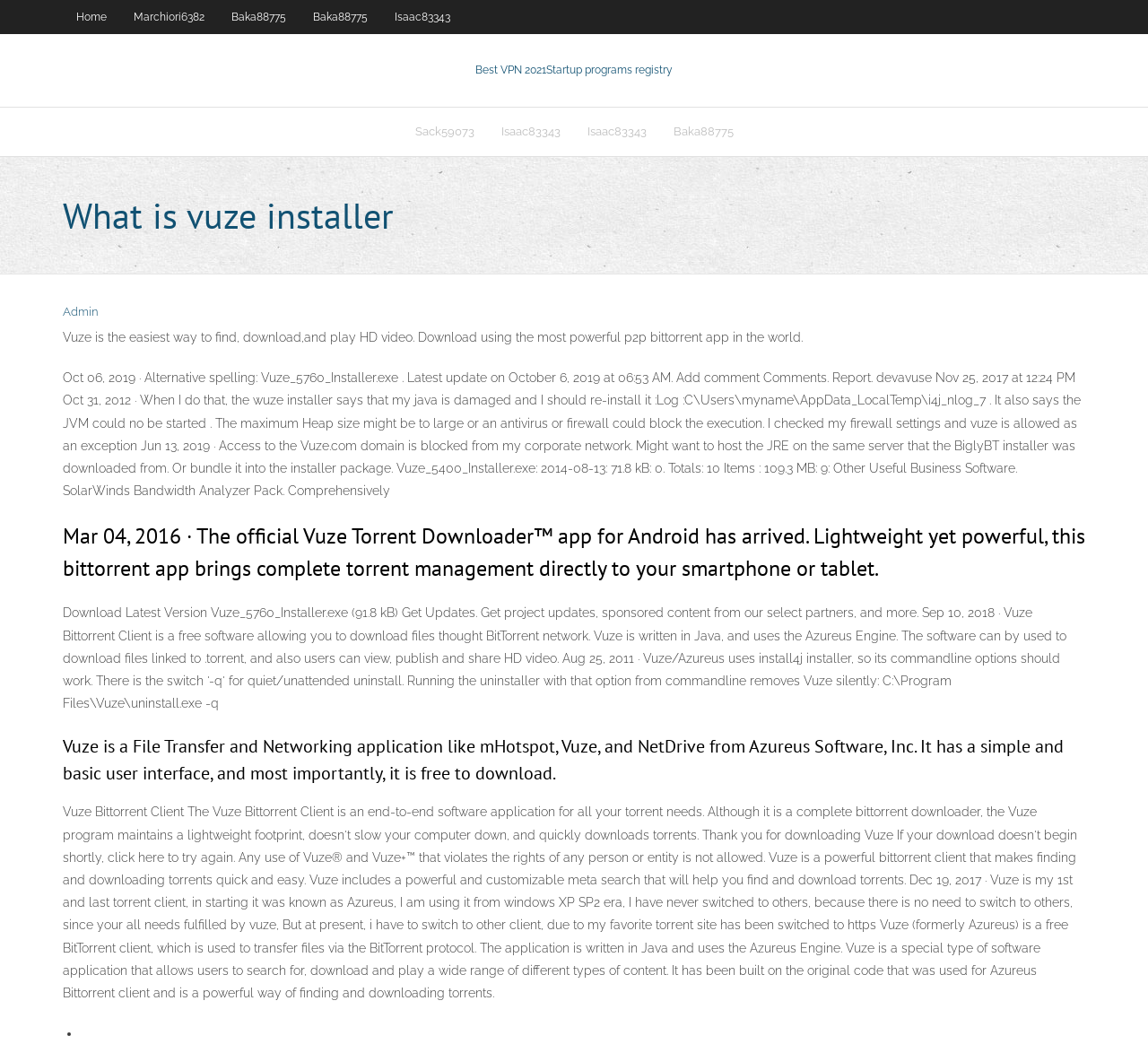Please determine the bounding box coordinates of the clickable area required to carry out the following instruction: "Click on the What is vuze installer heading". The coordinates must be four float numbers between 0 and 1, represented as [left, top, right, bottom].

[0.055, 0.179, 0.945, 0.23]